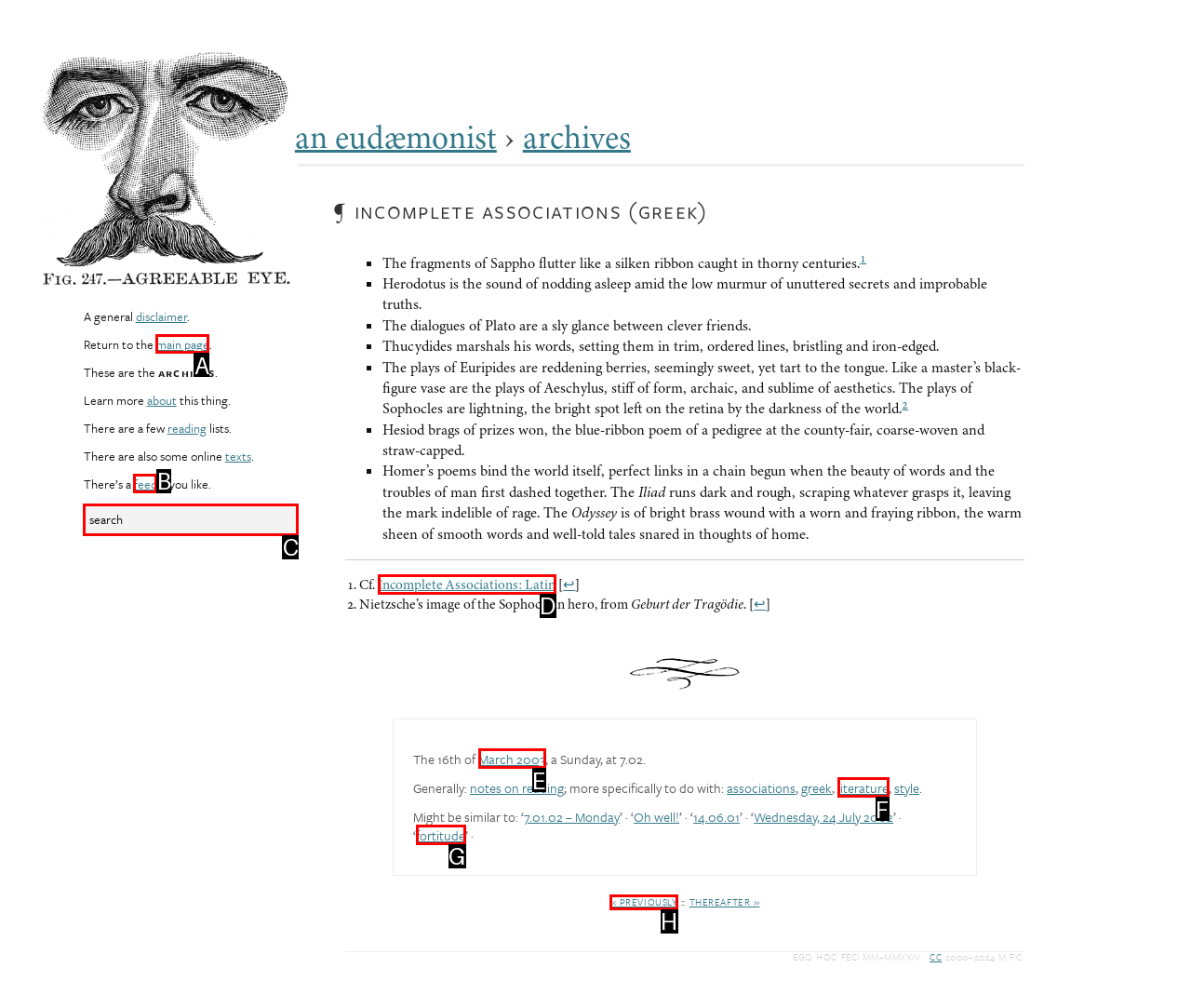Which HTML element matches the description: Incomplete Associations: Latin?
Reply with the letter of the correct choice.

D